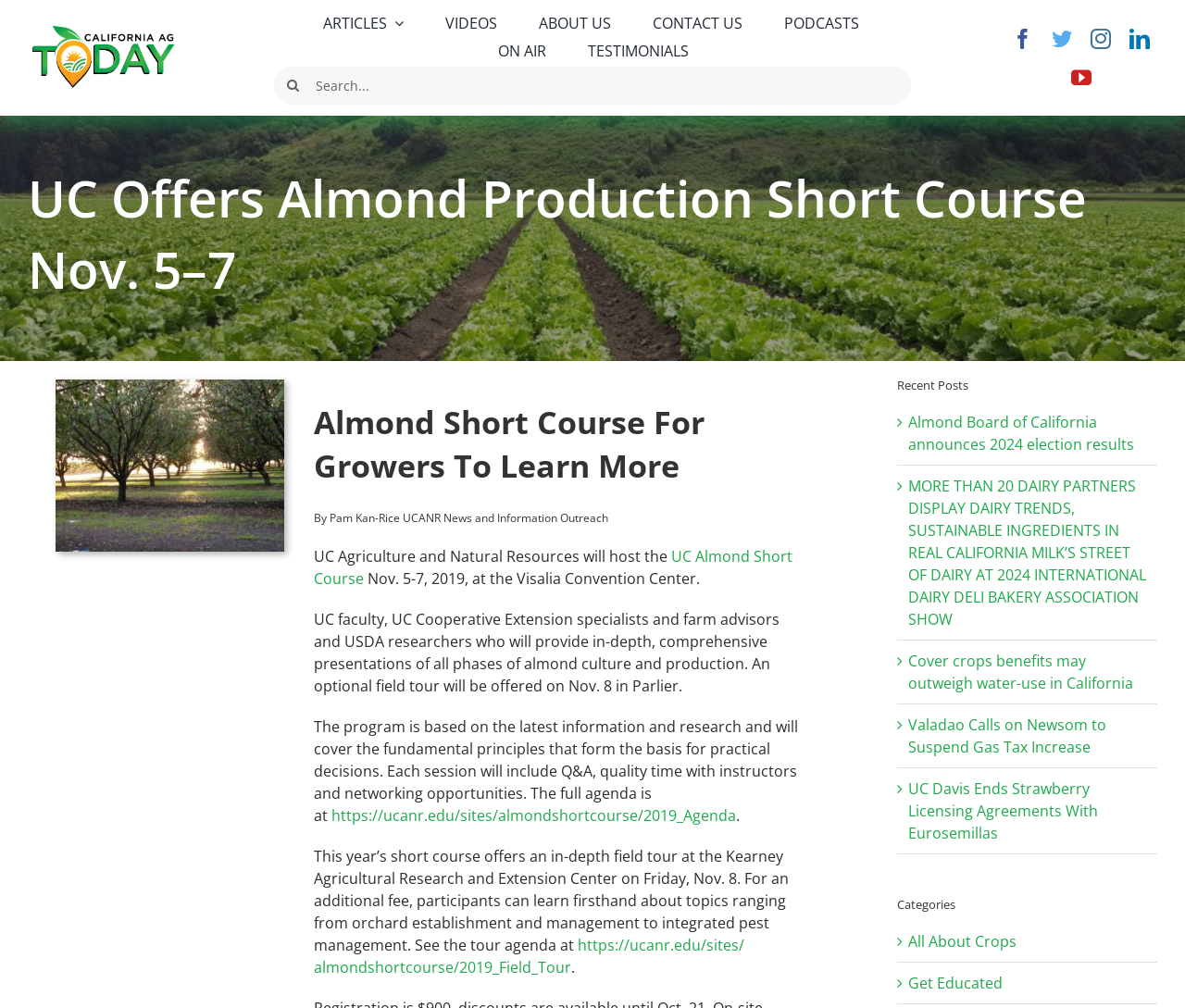What is the location of the almond short course?
Based on the image, please offer an in-depth response to the question.

The location of the almond short course can be determined by reading the text, which states 'UC Agriculture and Natural Resources will host the almond short course Nov. 5-7, 2019, at the Visalia Convention Center.'